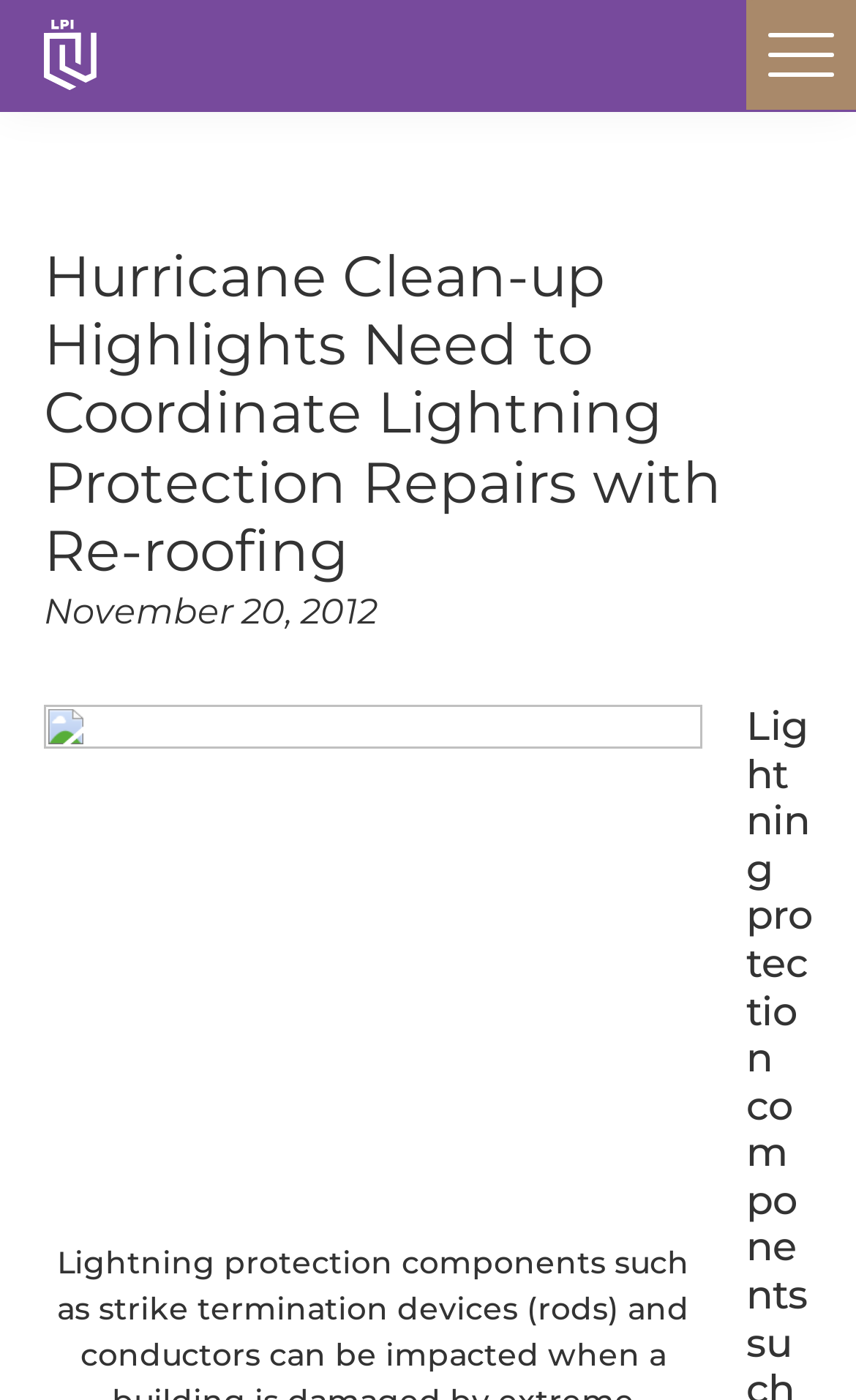What is the primary heading on this webpage?

Hurricane Clean-up Highlights Need to Coordinate Lightning Protection Repairs with Re-roofing